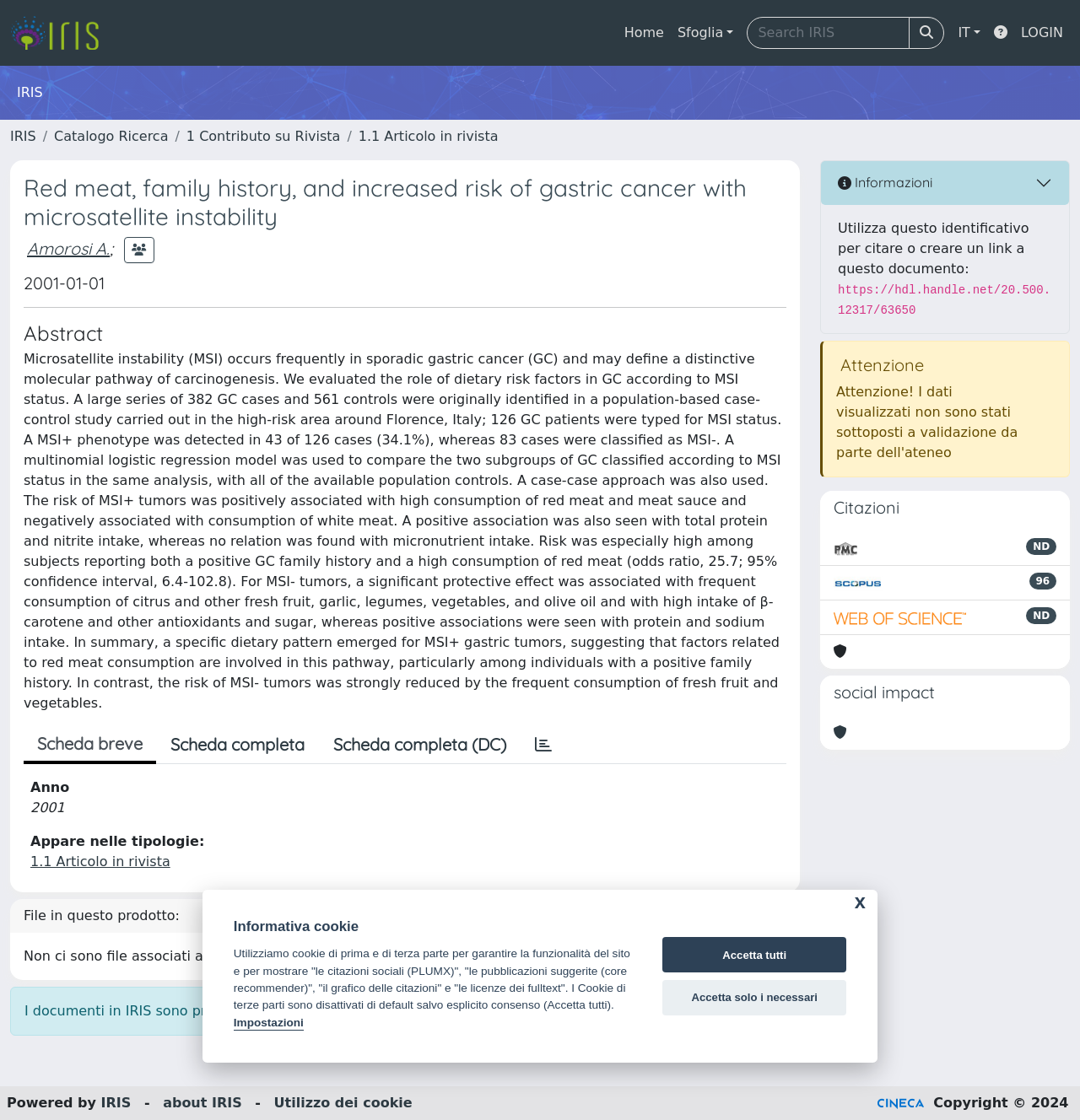Locate the bounding box coordinates of the element I should click to achieve the following instruction: "go to homepage".

[0.572, 0.014, 0.621, 0.044]